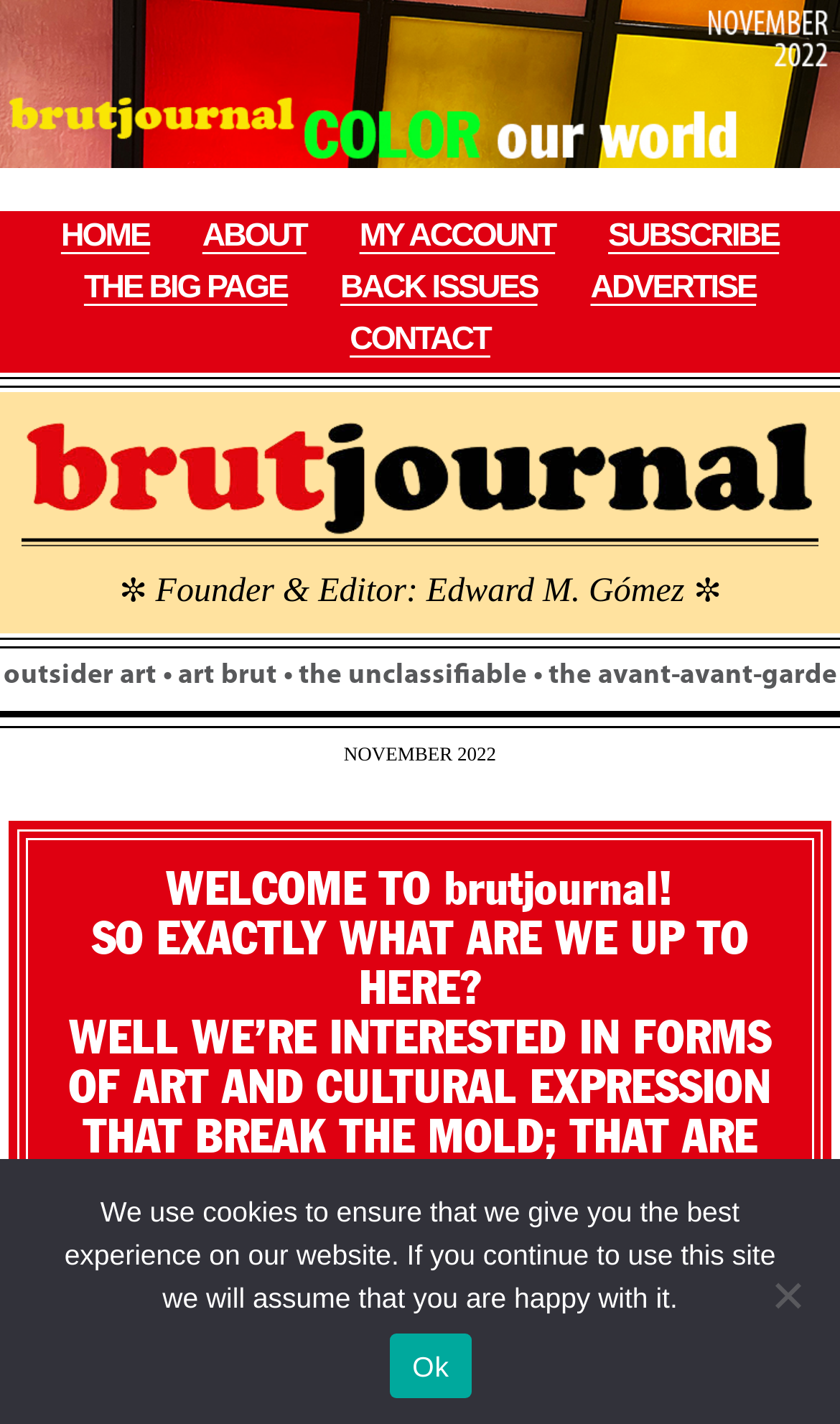How many links are in the top navigation bar?
Provide a short answer using one word or a brief phrase based on the image.

5